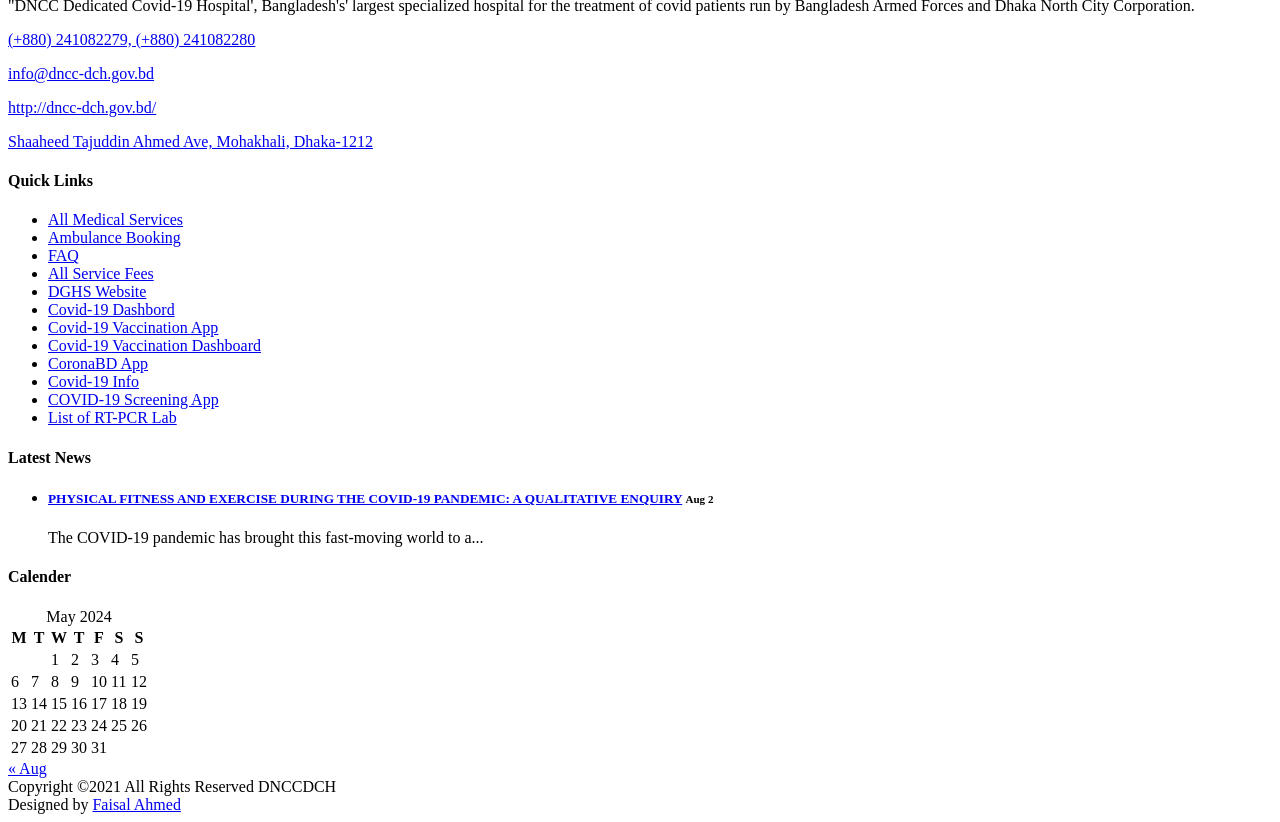Please mark the bounding box coordinates of the area that should be clicked to carry out the instruction: "Browse archives".

None